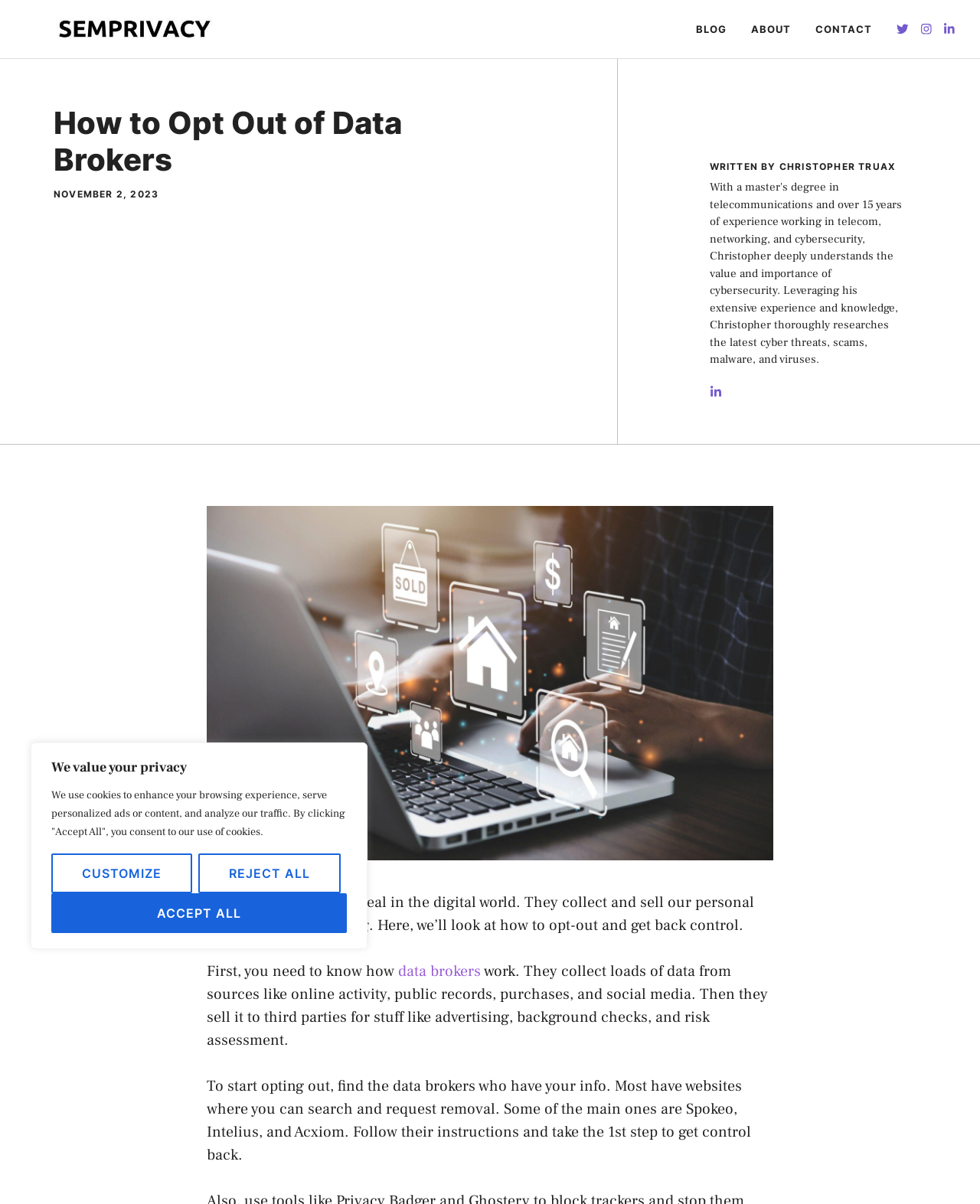Generate a thorough caption that explains the contents of the webpage.

The webpage is about opting out of data brokers, with a focus on regaining control over personal information. At the top, there is a banner with a link to the site "SemPrivacy" accompanied by an image of the same name. Below this, there is a navigation menu with links to "BLOG", "ABOUT", "CONTACT", and three empty links.

The main content of the page starts with a heading "How to Opt Out of Data Brokers" followed by a timestamp "NOVEMBER 2, 2023". To the right of the heading, there is an image of the author, Christopher Truax. Below the author's image, there is a link with an image of "data brokers" and a brief introduction to the topic.

The main article is divided into paragraphs, explaining how data brokers collect and sell personal information without consent. The text describes the process of opting out, including finding data brokers who have personal information and requesting removal from their websites. The article mentions specific data brokers, such as Spokeo, Intelius, and Acxiom, and provides instructions on how to take the first step towards regaining control.

At the top of the page, there is a cookie consent notification with buttons to "Customize", "Reject All", and "Accept All".